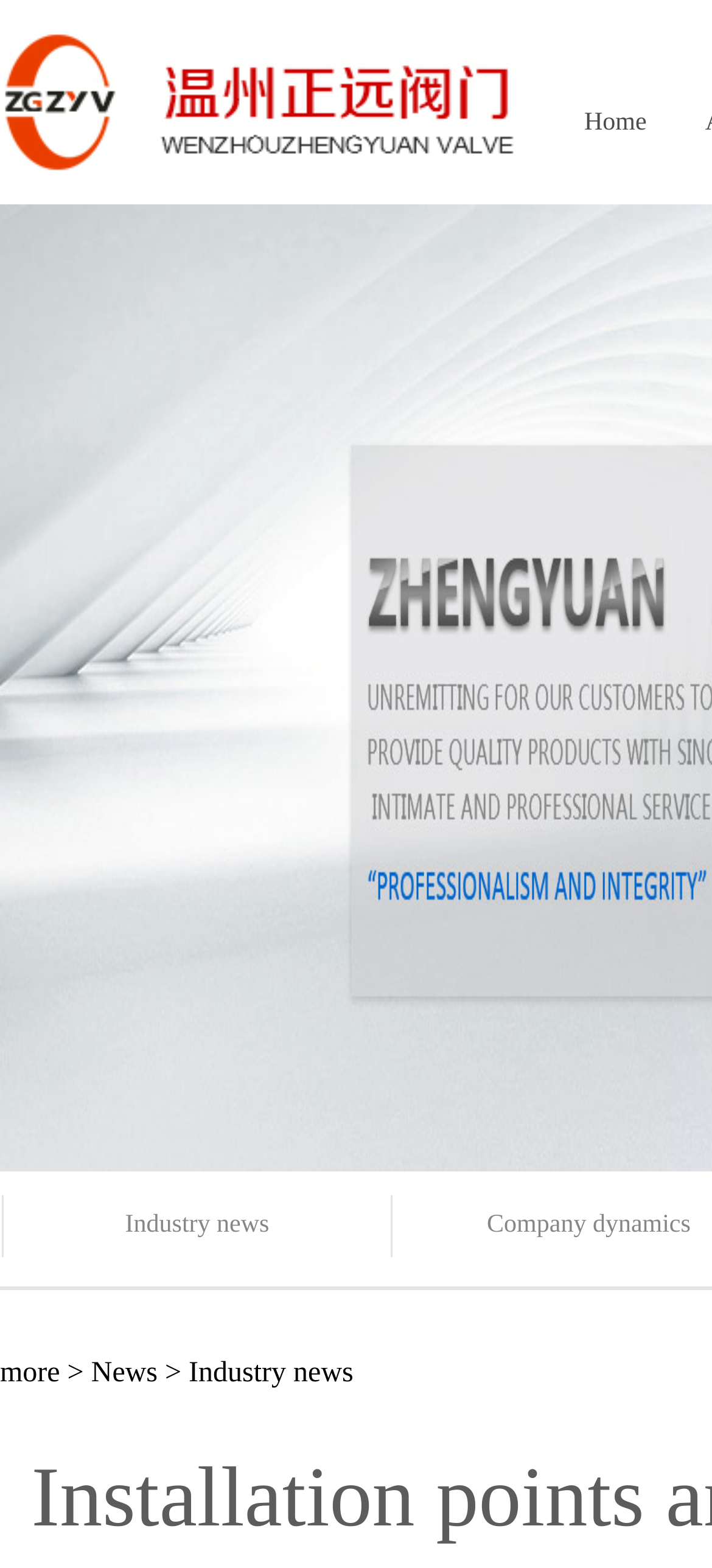Based on the element description Industry news, identify the bounding box of the UI element in the given webpage screenshot. The coordinates should be in the format (top-left x, top-left y, bottom-right x, bottom-right y) and must be between 0 and 1.

[0.265, 0.866, 0.496, 0.886]